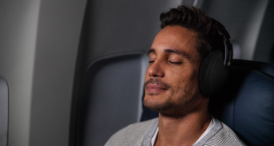What is the man likely doing?
Answer the question with a single word or phrase derived from the image.

sleeping or unwinding